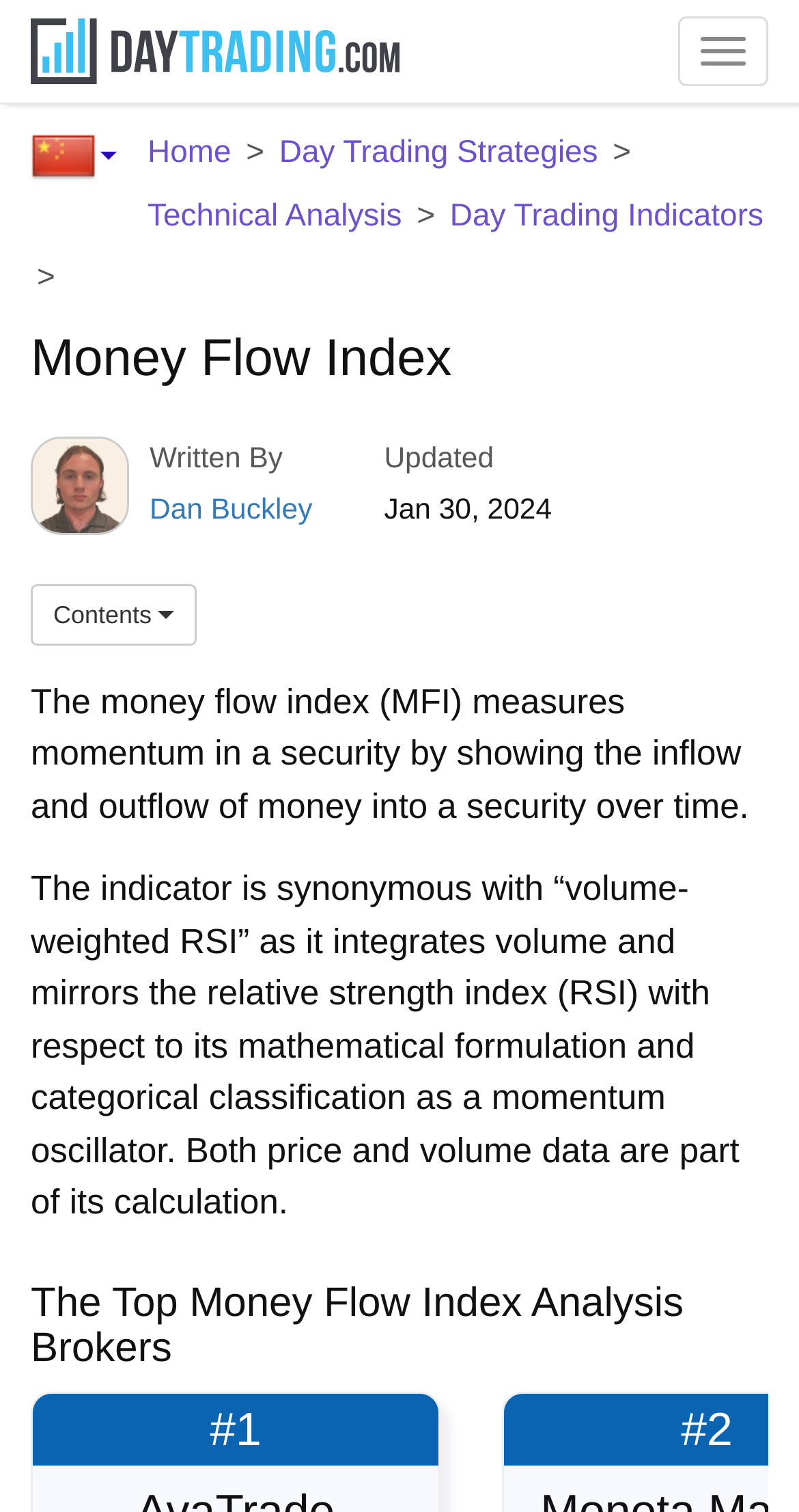How many brokers are listed for Money Flow Index analysis? From the image, respond with a single word or brief phrase.

2